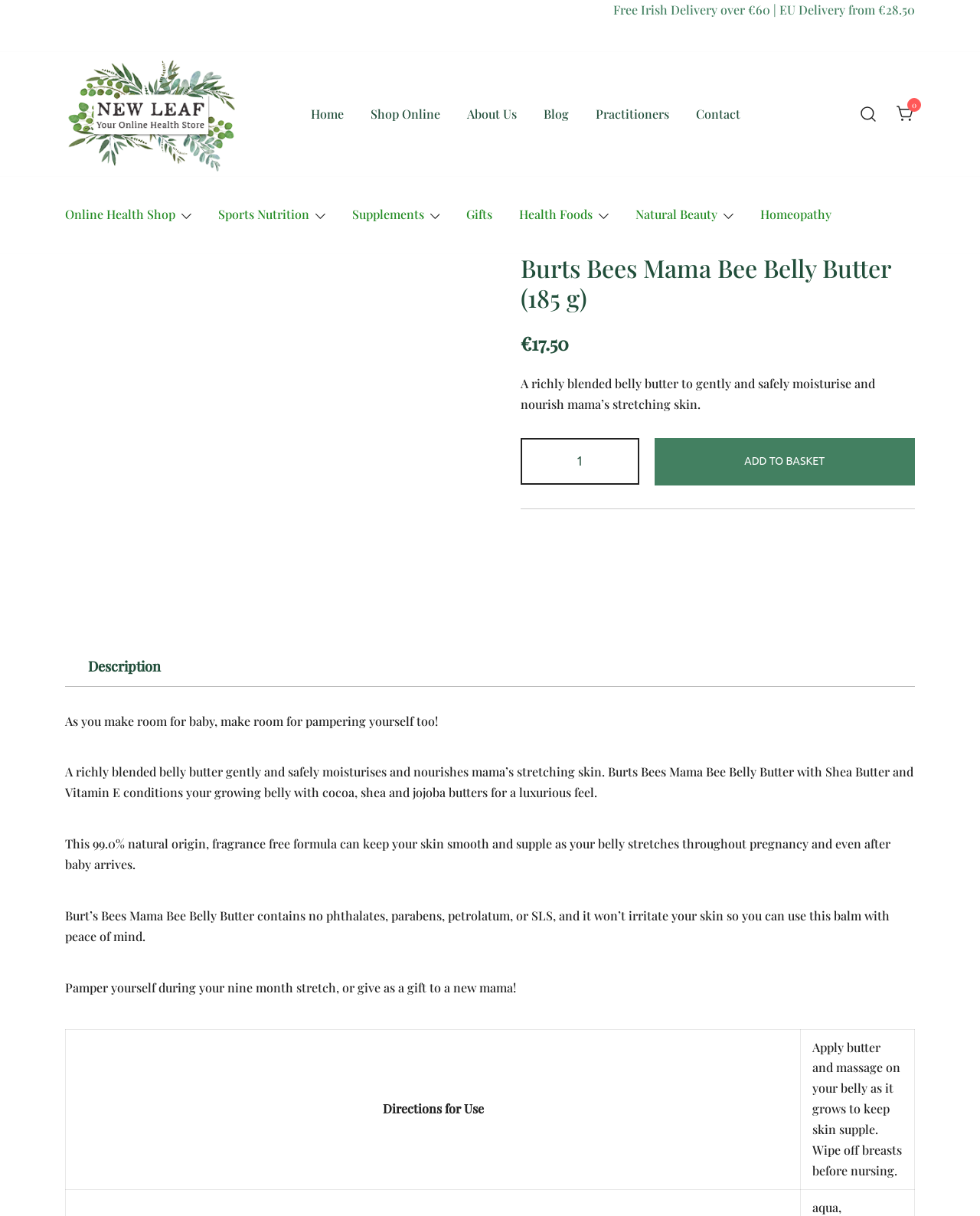Locate the bounding box coordinates of the UI element described by: "Add to basket". Provide the coordinates as four float numbers between 0 and 1, formatted as [left, top, right, bottom].

[0.668, 0.36, 0.934, 0.399]